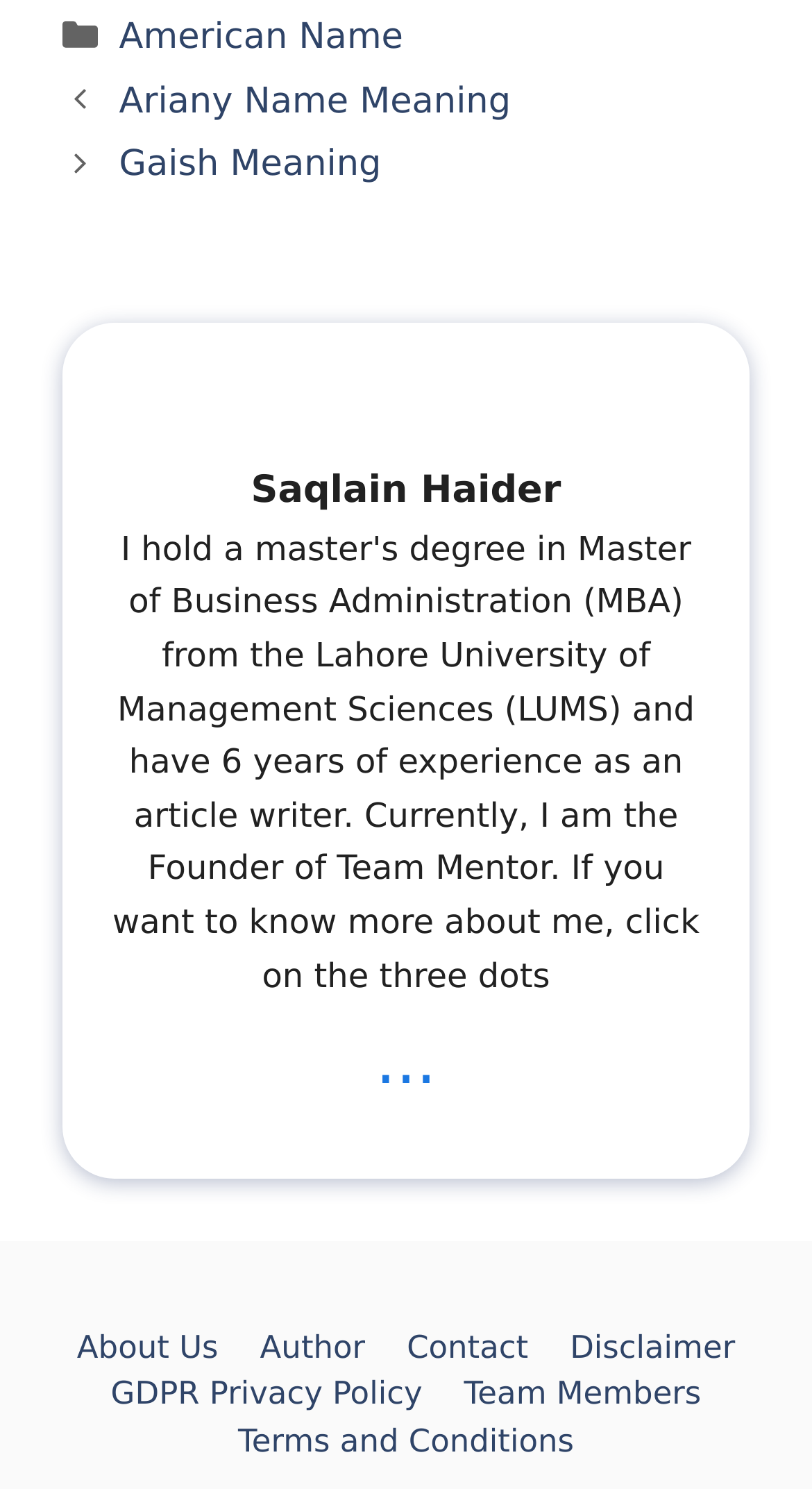What is the last link in the navigation menu?
Look at the screenshot and provide an in-depth answer.

The navigation menu is located in the footer section, and the last link in the menu is 'Gaish Meaning'.